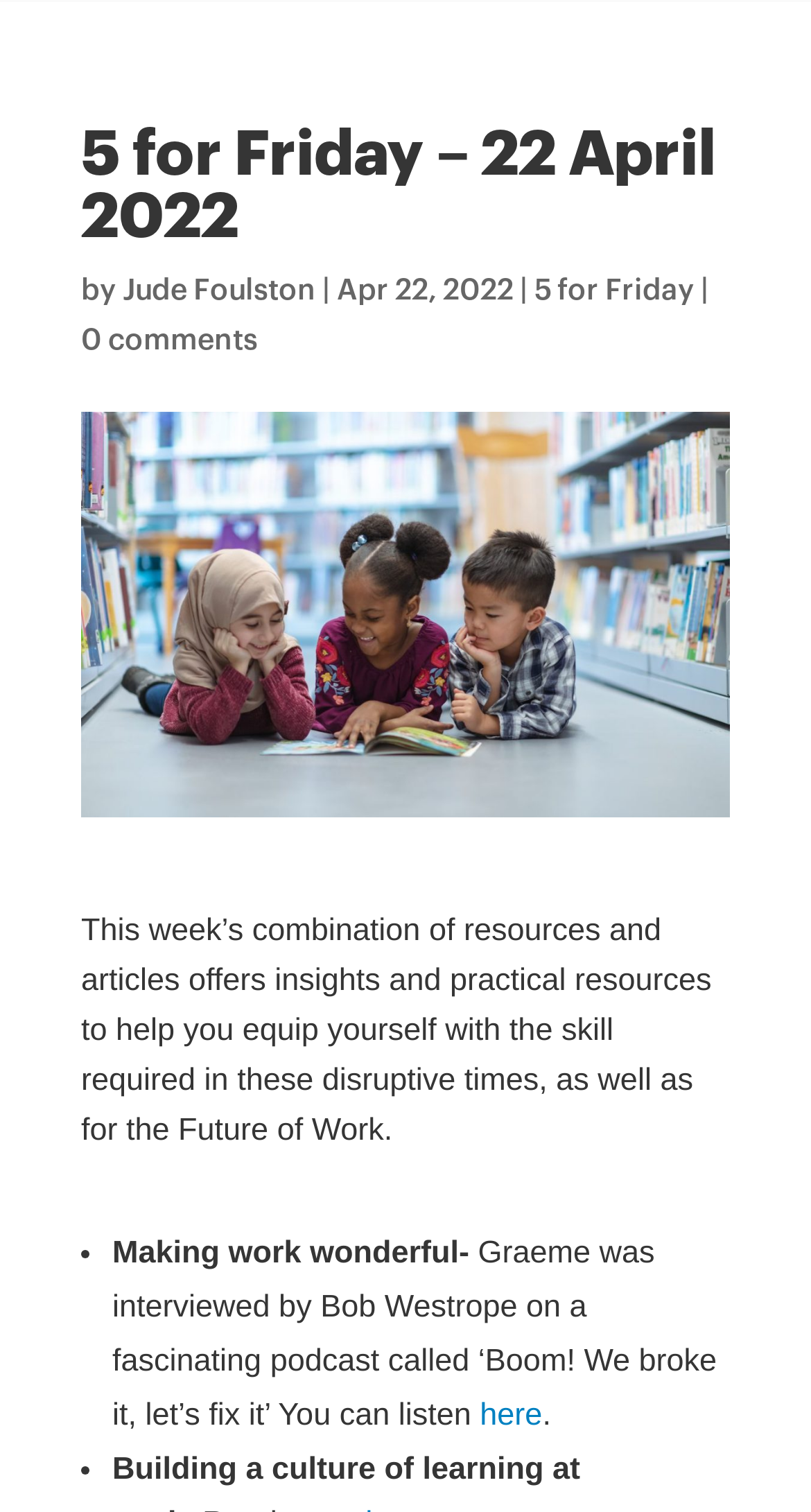Can you identify and provide the main heading of the webpage?

5 for Friday – 22 April 2022